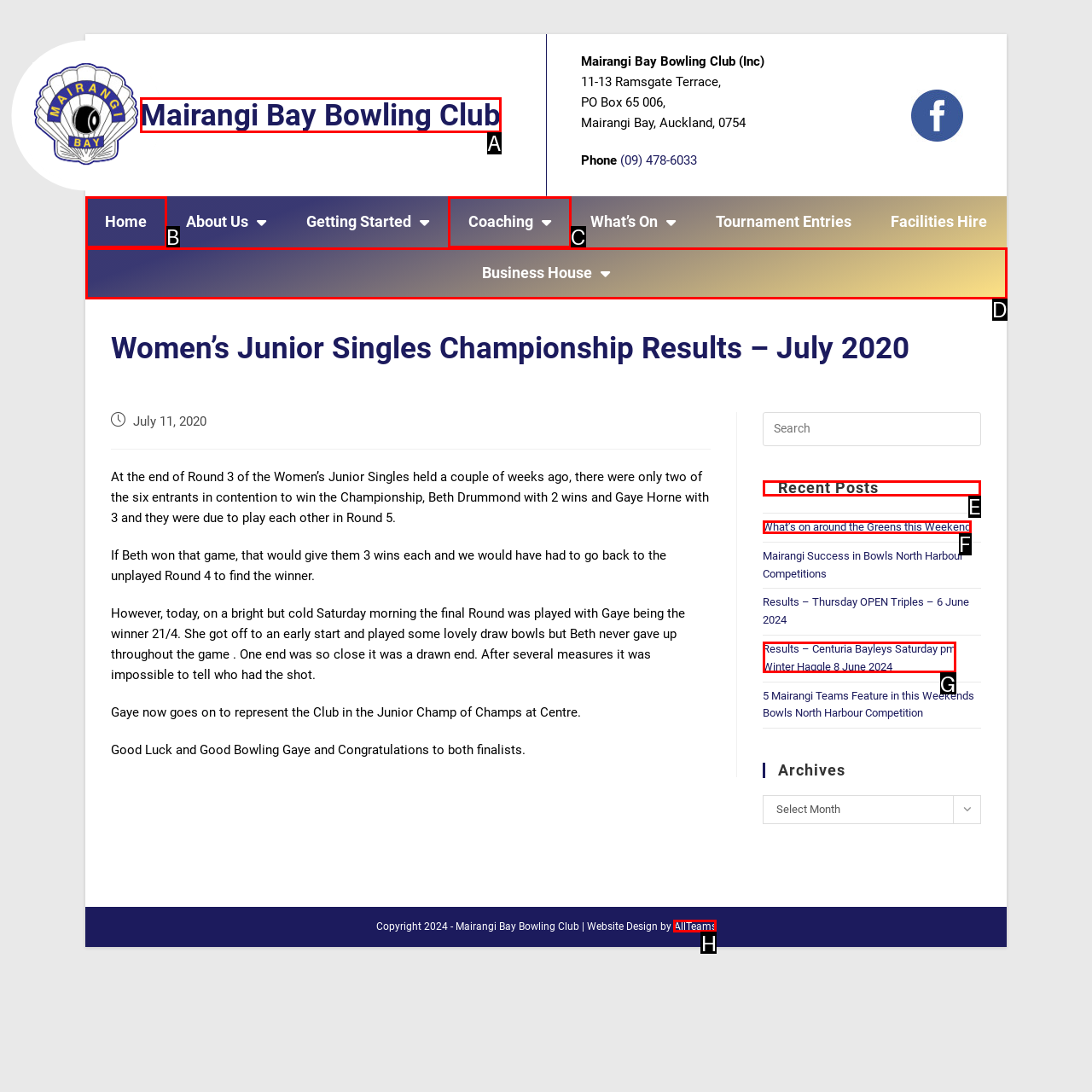Select the HTML element that should be clicked to accomplish the task: Read the Recent Posts Reply with the corresponding letter of the option.

E